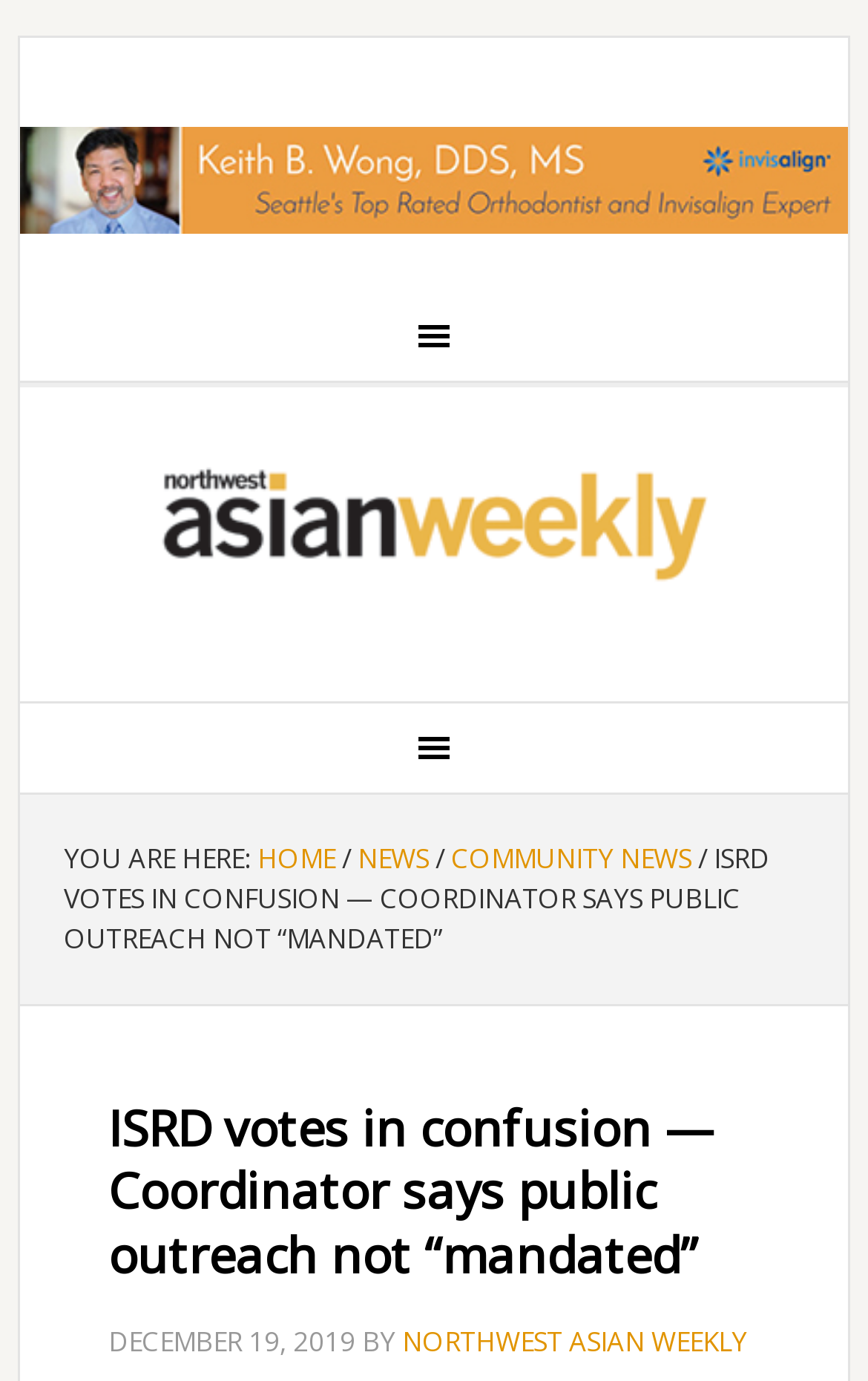Answer with a single word or phrase: 
What is the date of the article?

DECEMBER 19, 2019